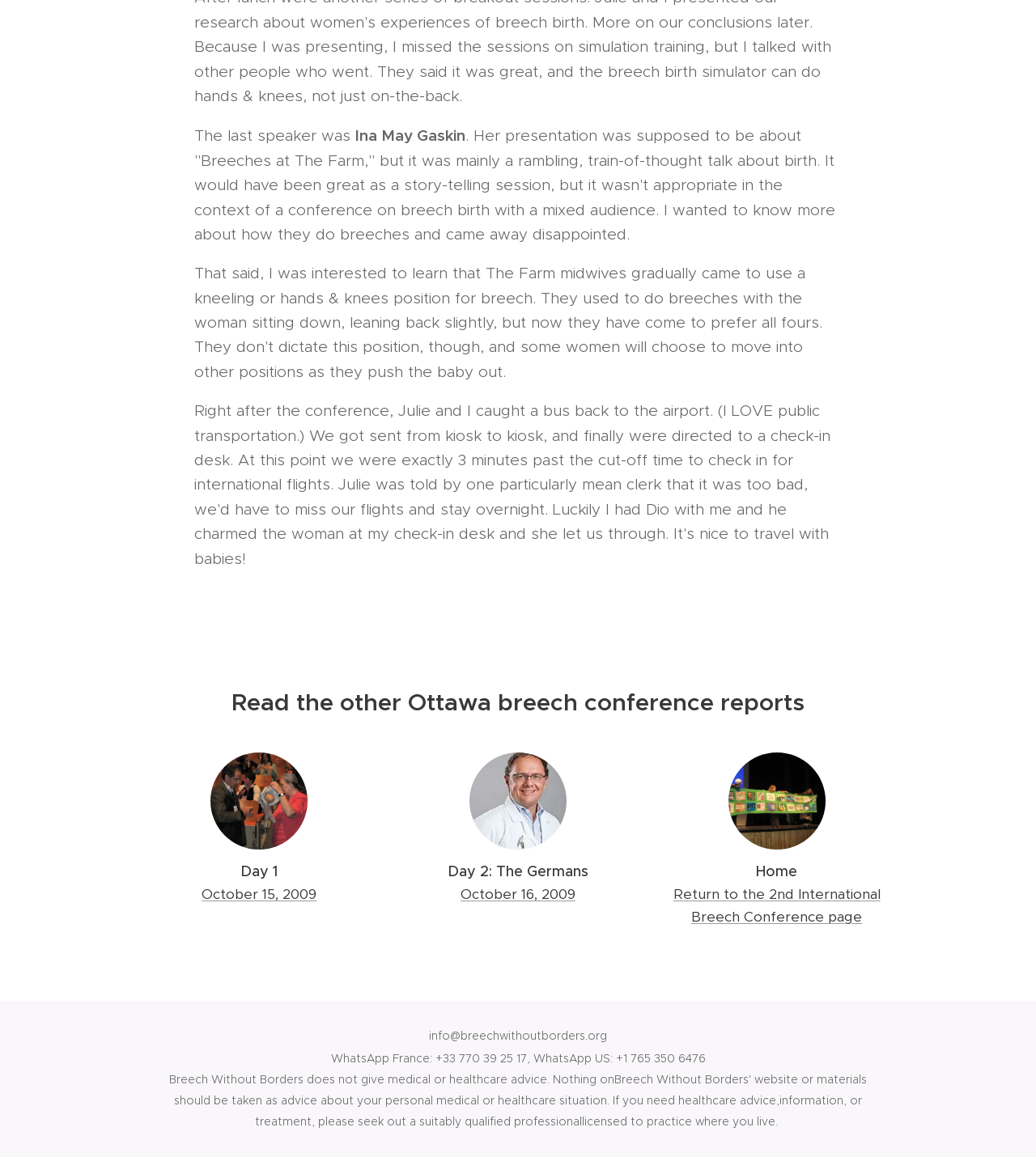Answer briefly with one word or phrase:
What is the topic of the conference?

breech birth